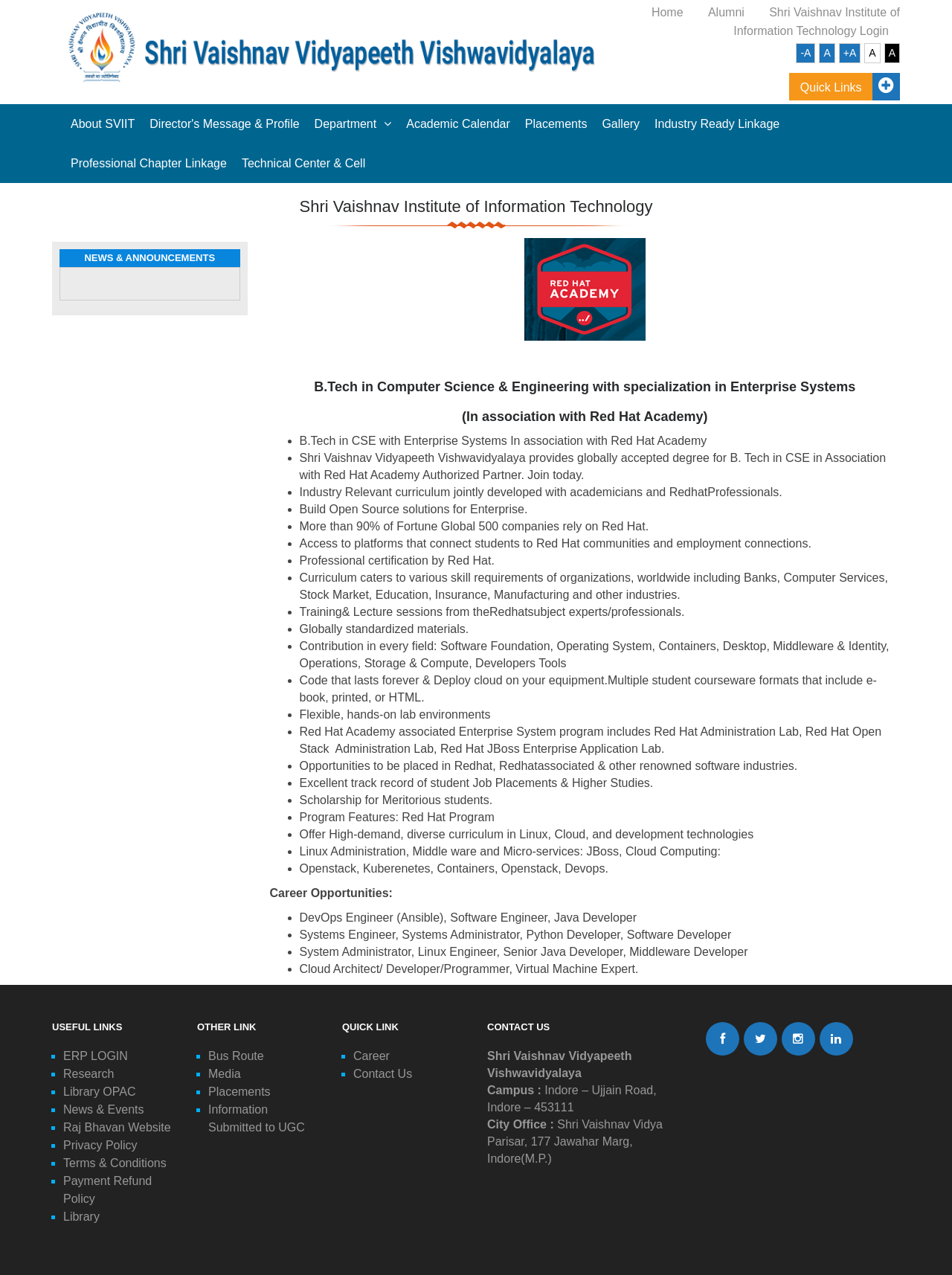What is the name of the institute?
Please provide a comprehensive answer based on the contents of the image.

The name of the institute can be found in the heading element with the text 'Shri Vaishnav Institute of Information Technology' located at the top of the webpage.